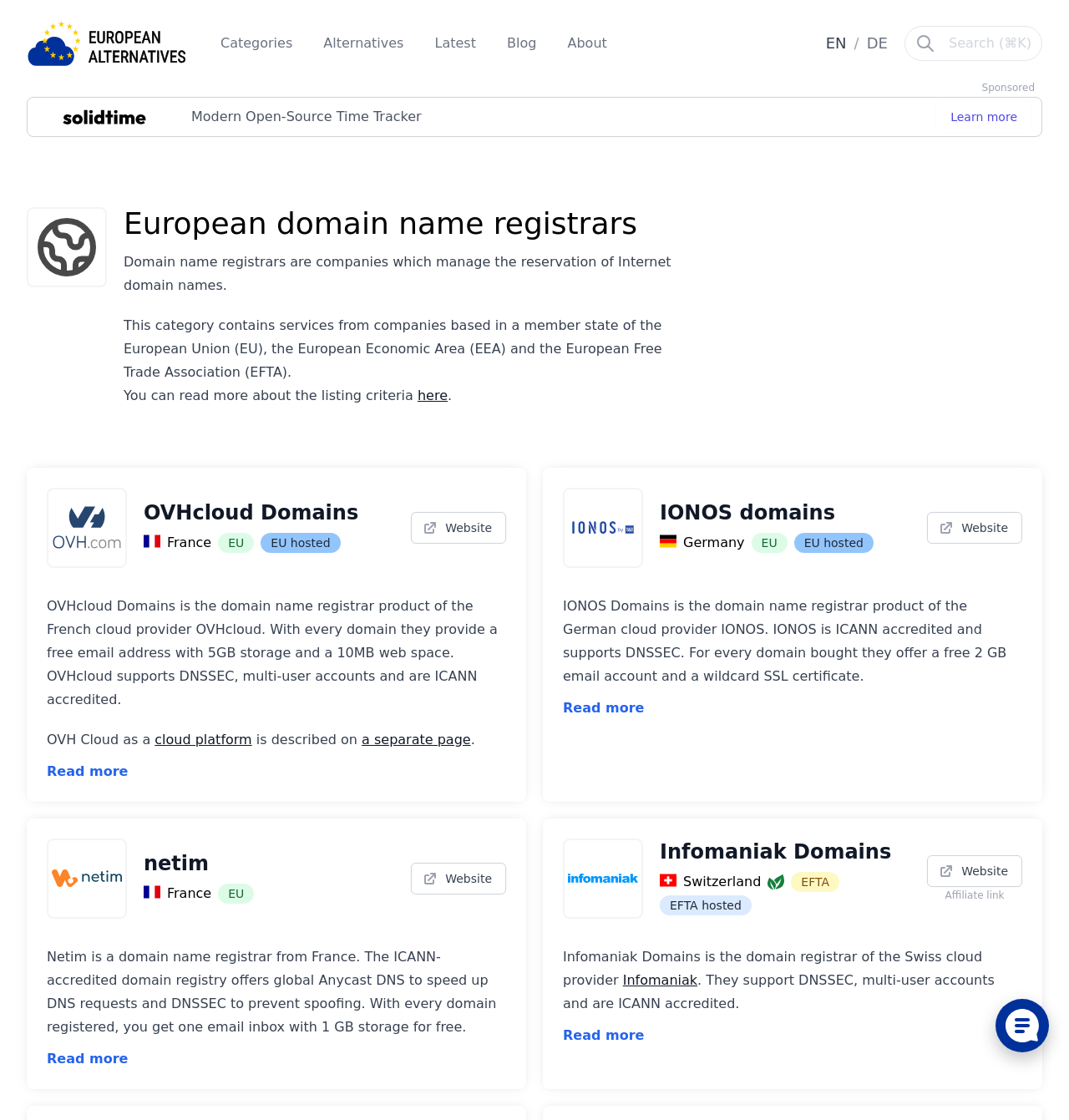Using the element description: "cloud platform", determine the bounding box coordinates for the specified UI element. The coordinates should be four float numbers between 0 and 1, [left, top, right, bottom].

[0.145, 0.653, 0.236, 0.667]